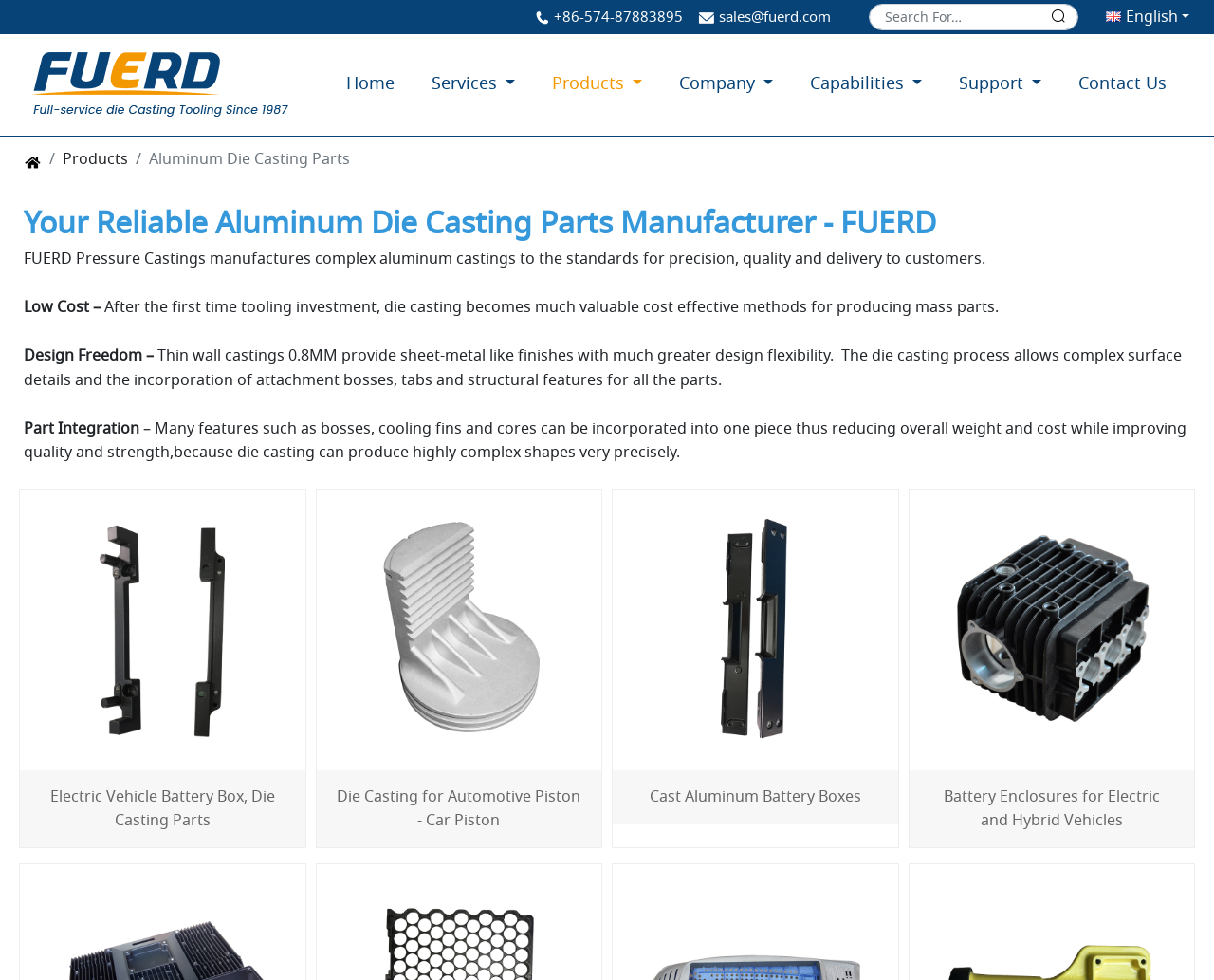Identify the coordinates of the bounding box for the element described below: "parent_node: Home". Return the coordinates as four float numbers between 0 and 1: [left, top, right, bottom].

[0.024, 0.043, 0.243, 0.131]